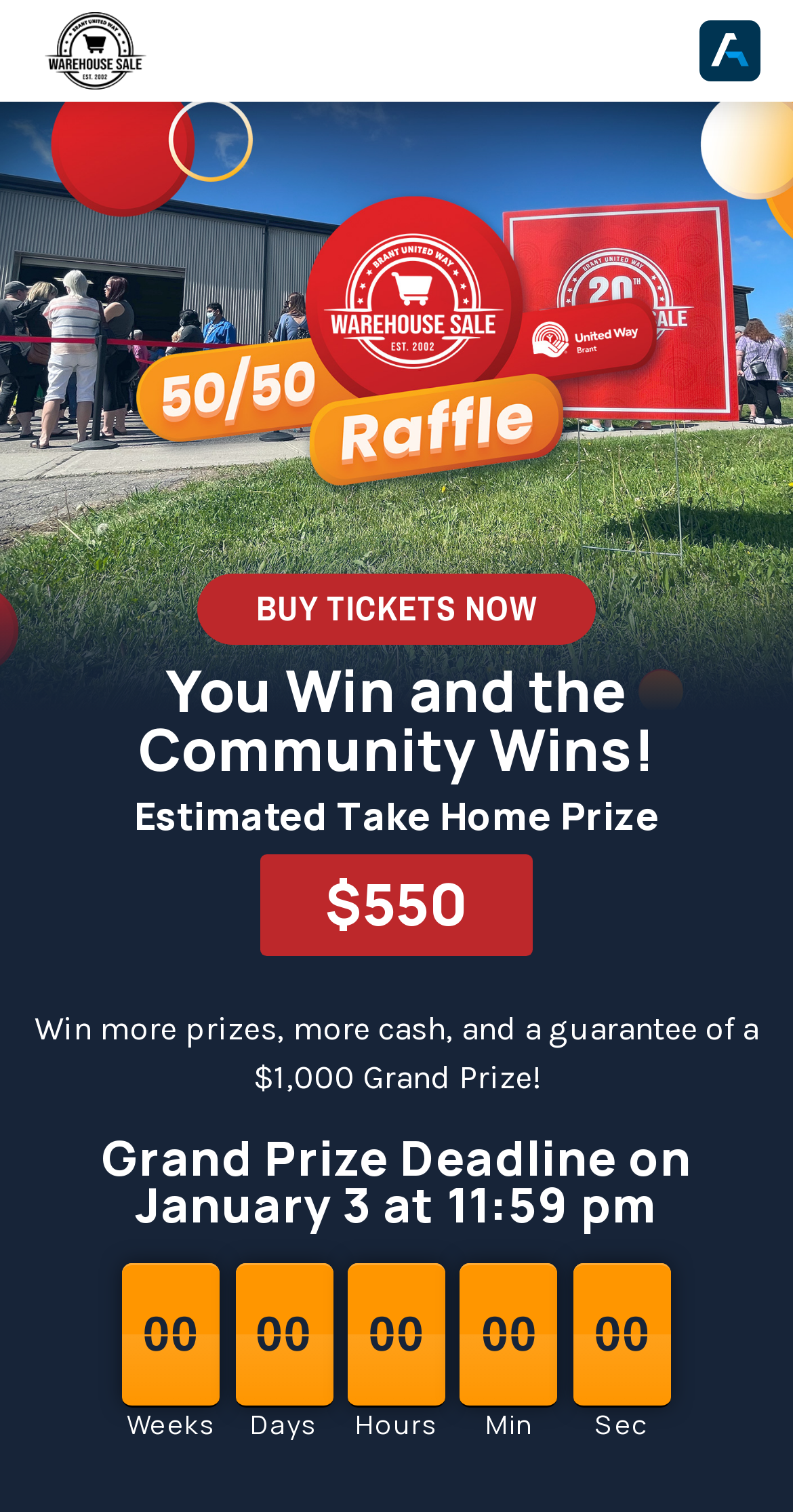Determine the bounding box coordinates for the HTML element mentioned in the following description: "alt="Ascend Fundraising Solutions Logo"". The coordinates should be a list of four floats ranging from 0 to 1, represented as [left, top, right, bottom].

[0.882, 0.013, 0.959, 0.054]